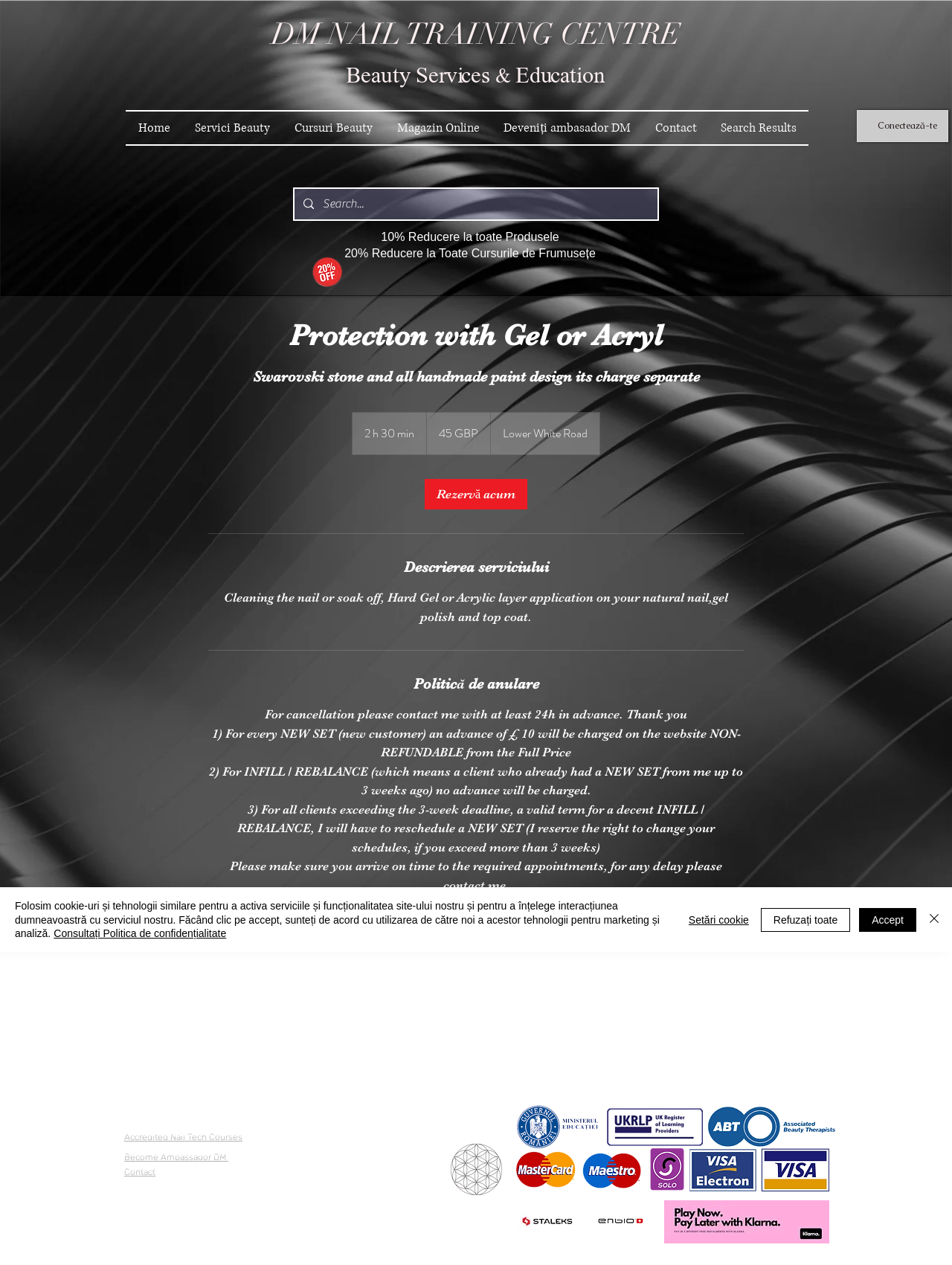Predict the bounding box for the UI component with the following description: "Home".

[0.132, 0.088, 0.191, 0.114]